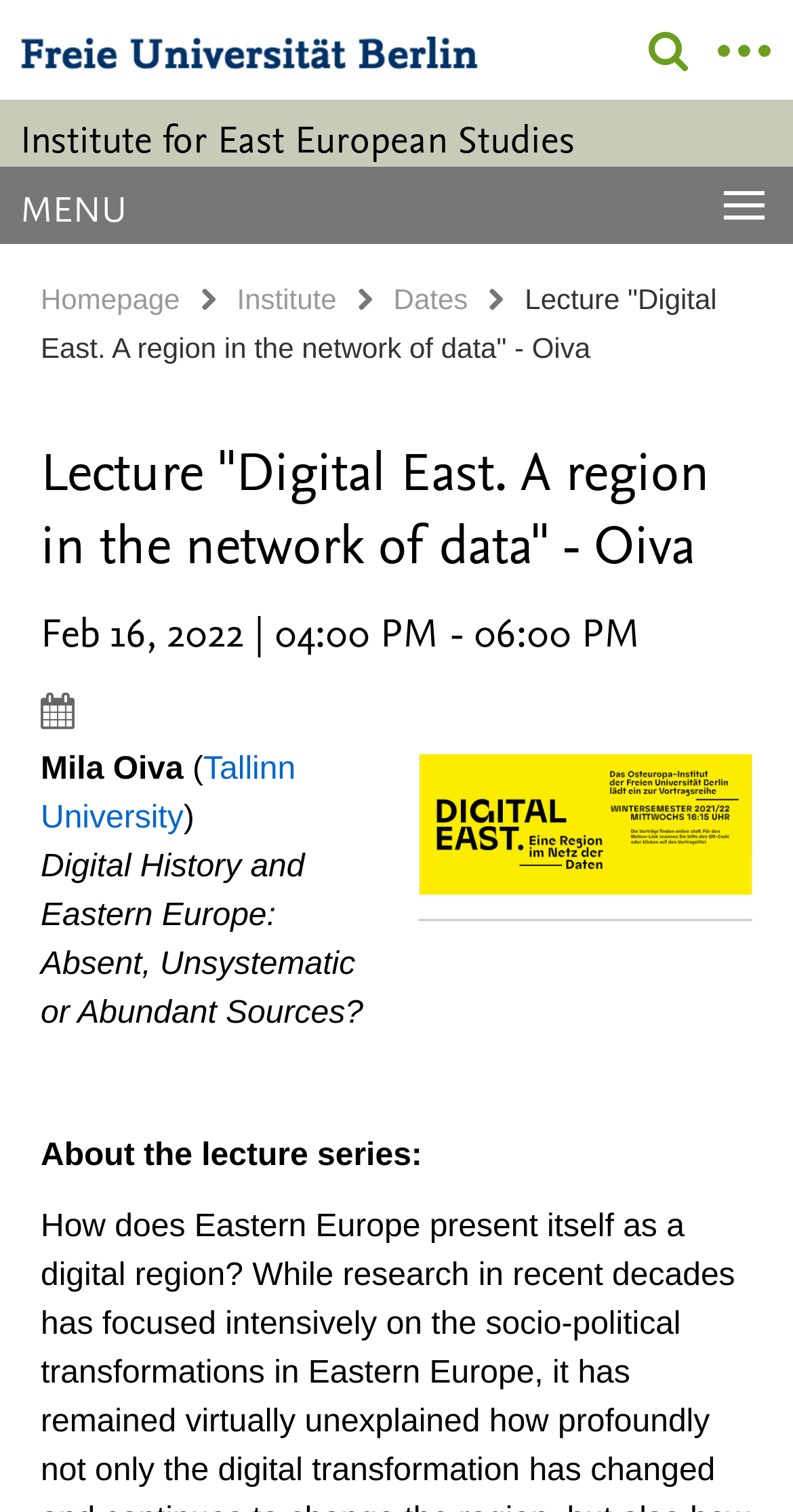Please locate the bounding box coordinates of the element that should be clicked to achieve the given instruction: "Go to the Homepage".

[0.051, 0.187, 0.227, 0.208]